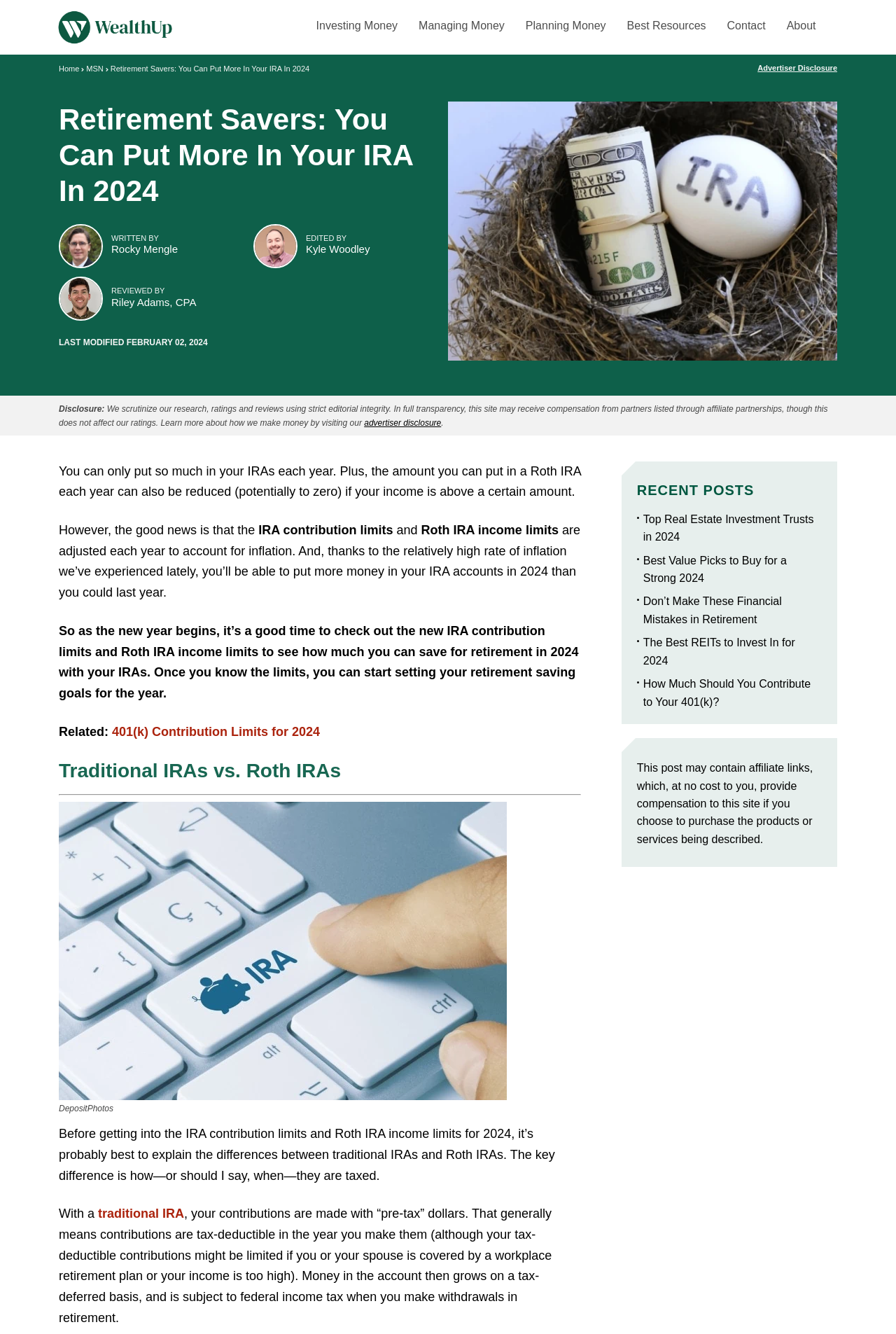What is the purpose of the article?
From the image, respond with a single word or phrase.

To inform about IRA contribution limits